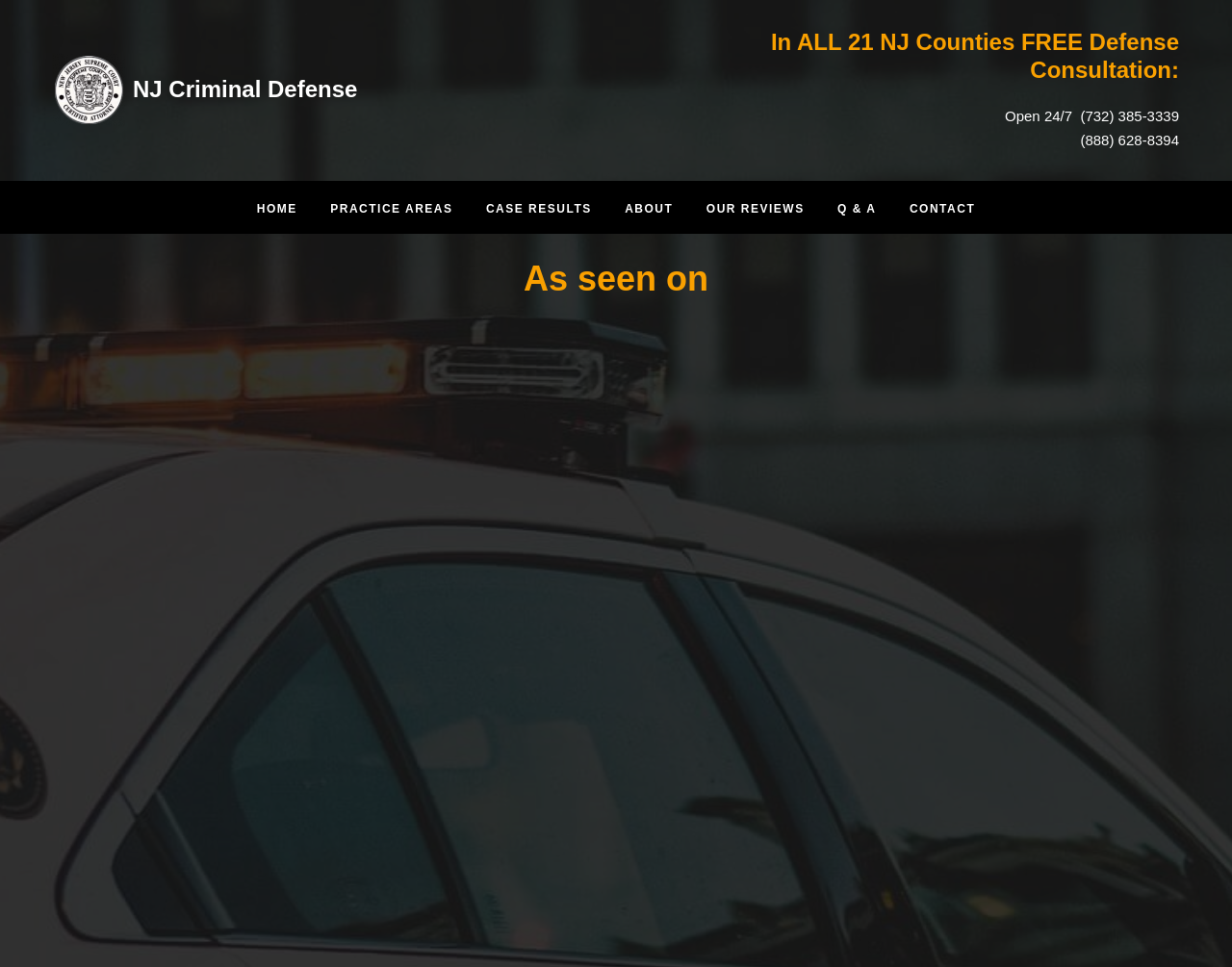Determine the bounding box coordinates for the element that should be clicked to follow this instruction: "View the 'CASE RESULTS' page". The coordinates should be given as four float numbers between 0 and 1, in the format [left, top, right, bottom].

[0.394, 0.207, 0.48, 0.221]